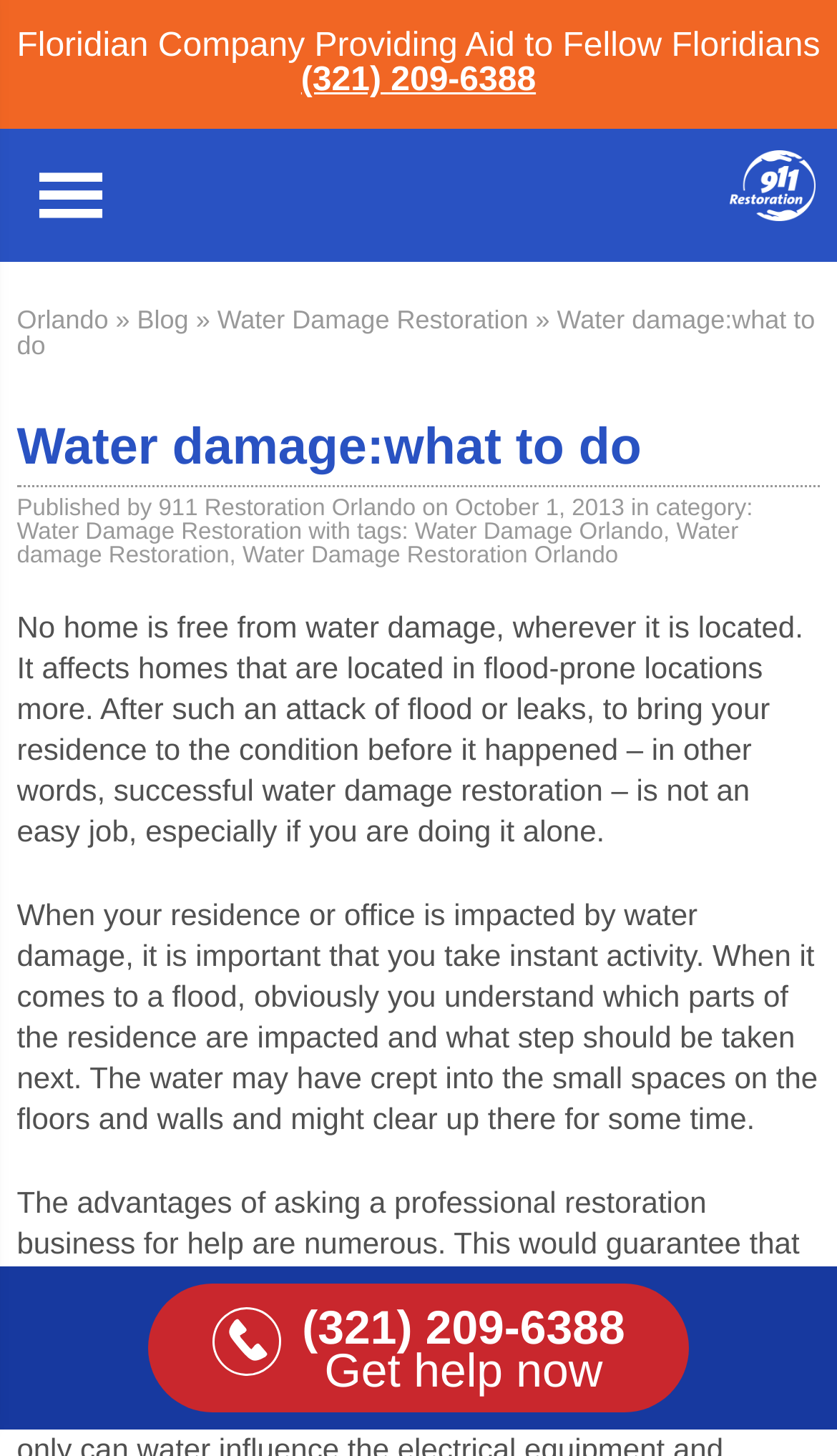Please find the bounding box coordinates of the element that you should click to achieve the following instruction: "Learn about water damage restoration". The coordinates should be presented as four float numbers between 0 and 1: [left, top, right, bottom].

[0.26, 0.209, 0.631, 0.23]